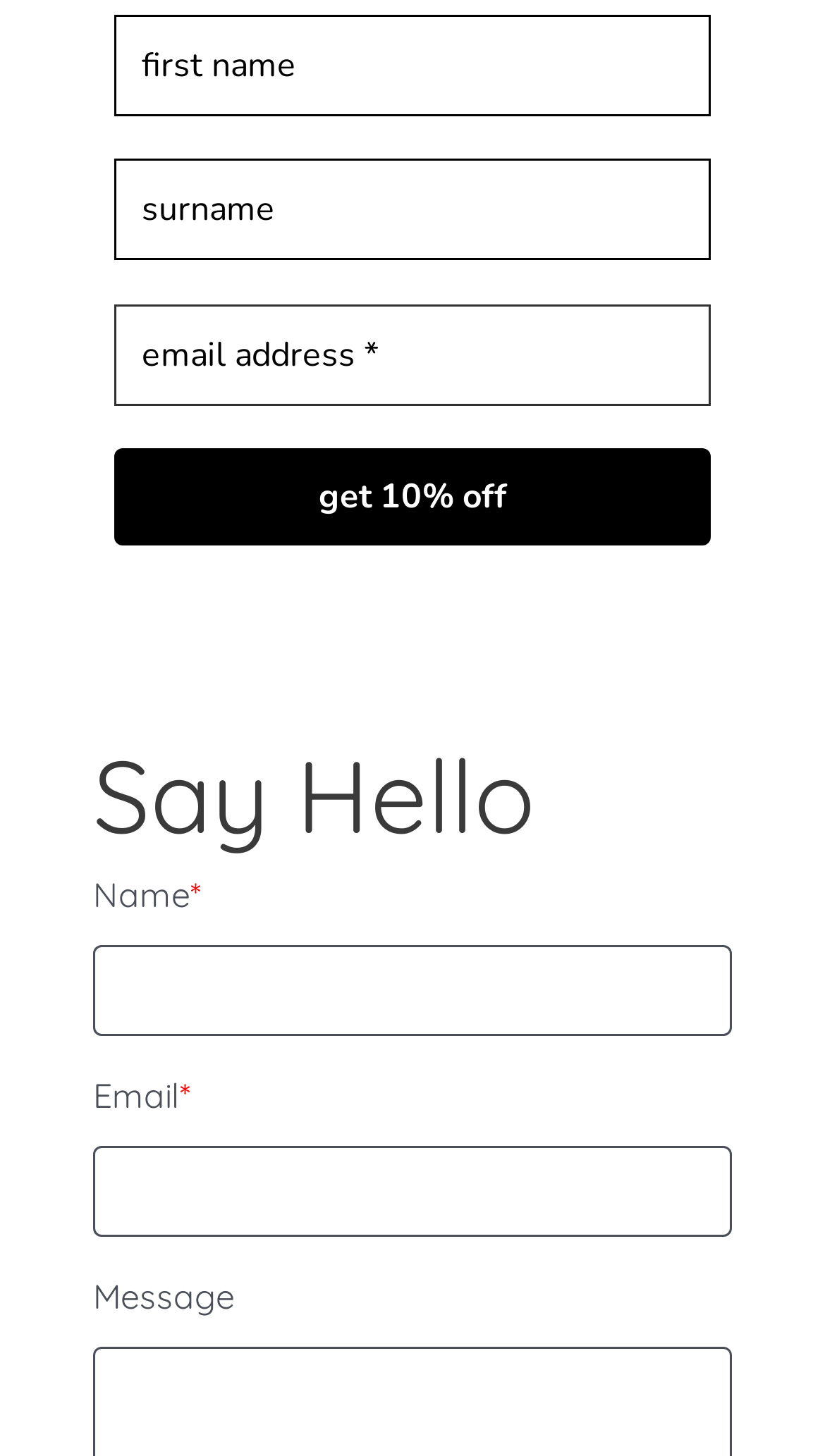Use one word or a short phrase to answer the question provided: 
How many fields are marked as required?

2